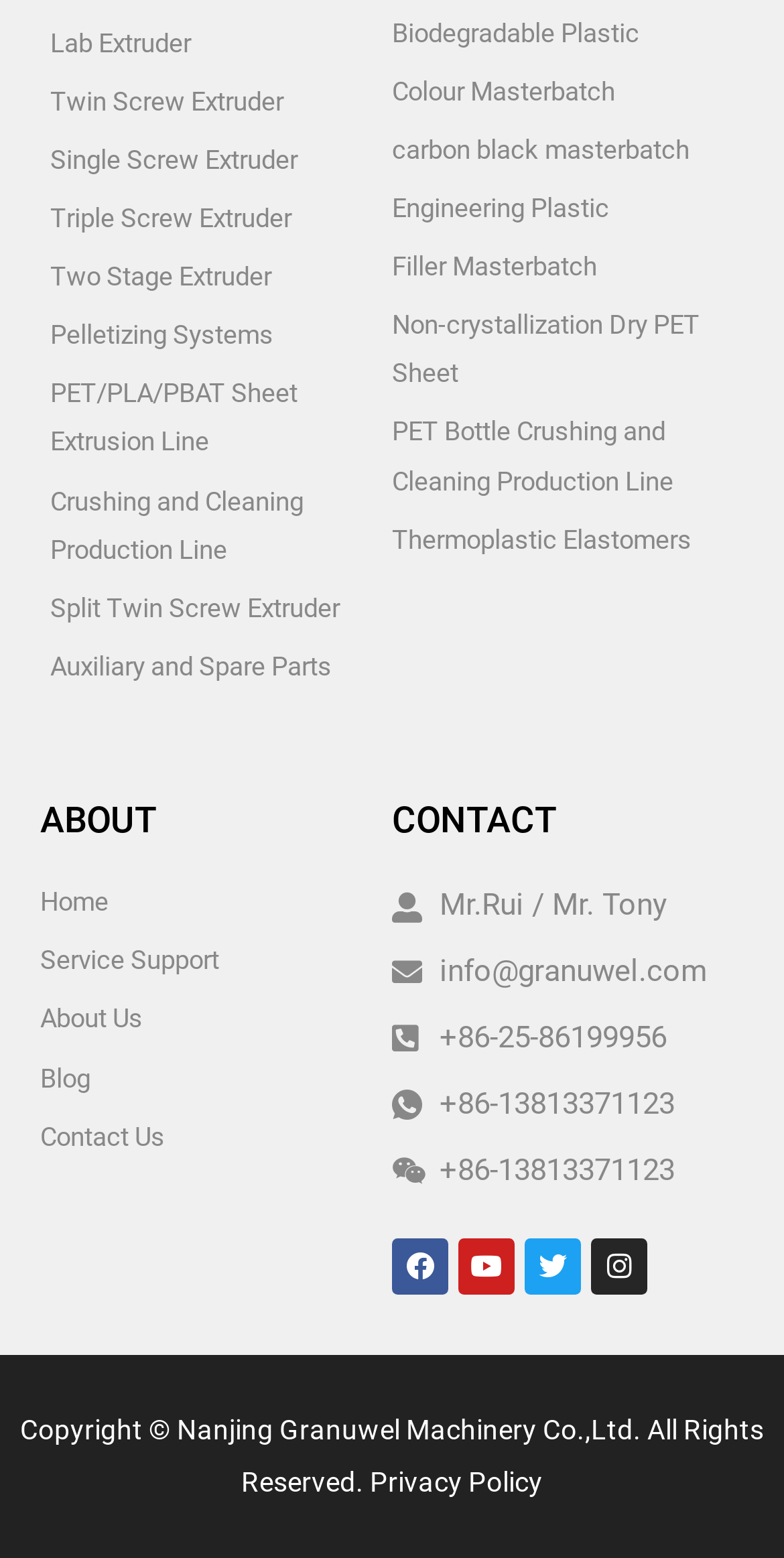Answer the following query concisely with a single word or phrase:
How many social media platforms are linked?

4